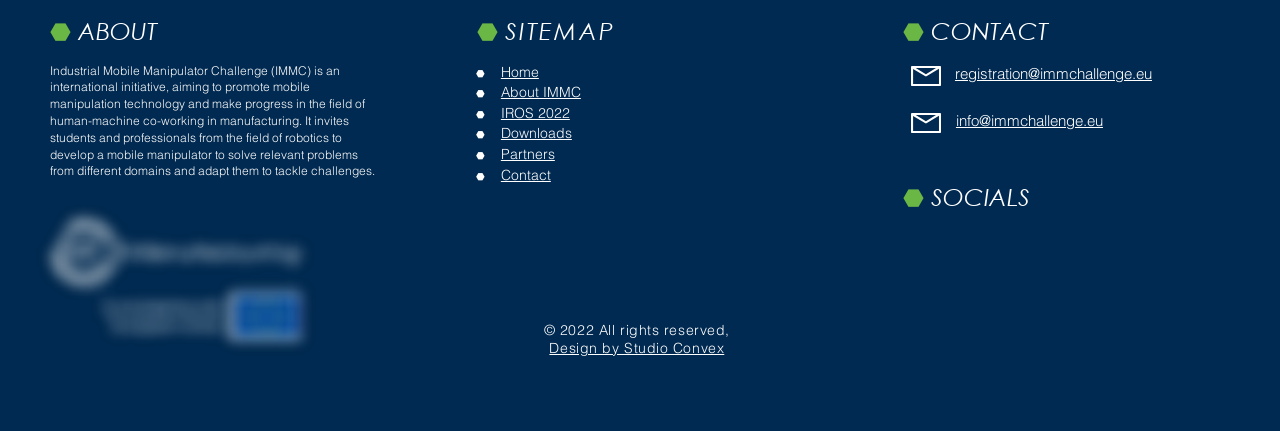Extract the bounding box coordinates of the UI element described by: "About IMMC". The coordinates should include four float numbers ranging from 0 to 1, e.g., [left, top, right, bottom].

[0.391, 0.193, 0.454, 0.235]